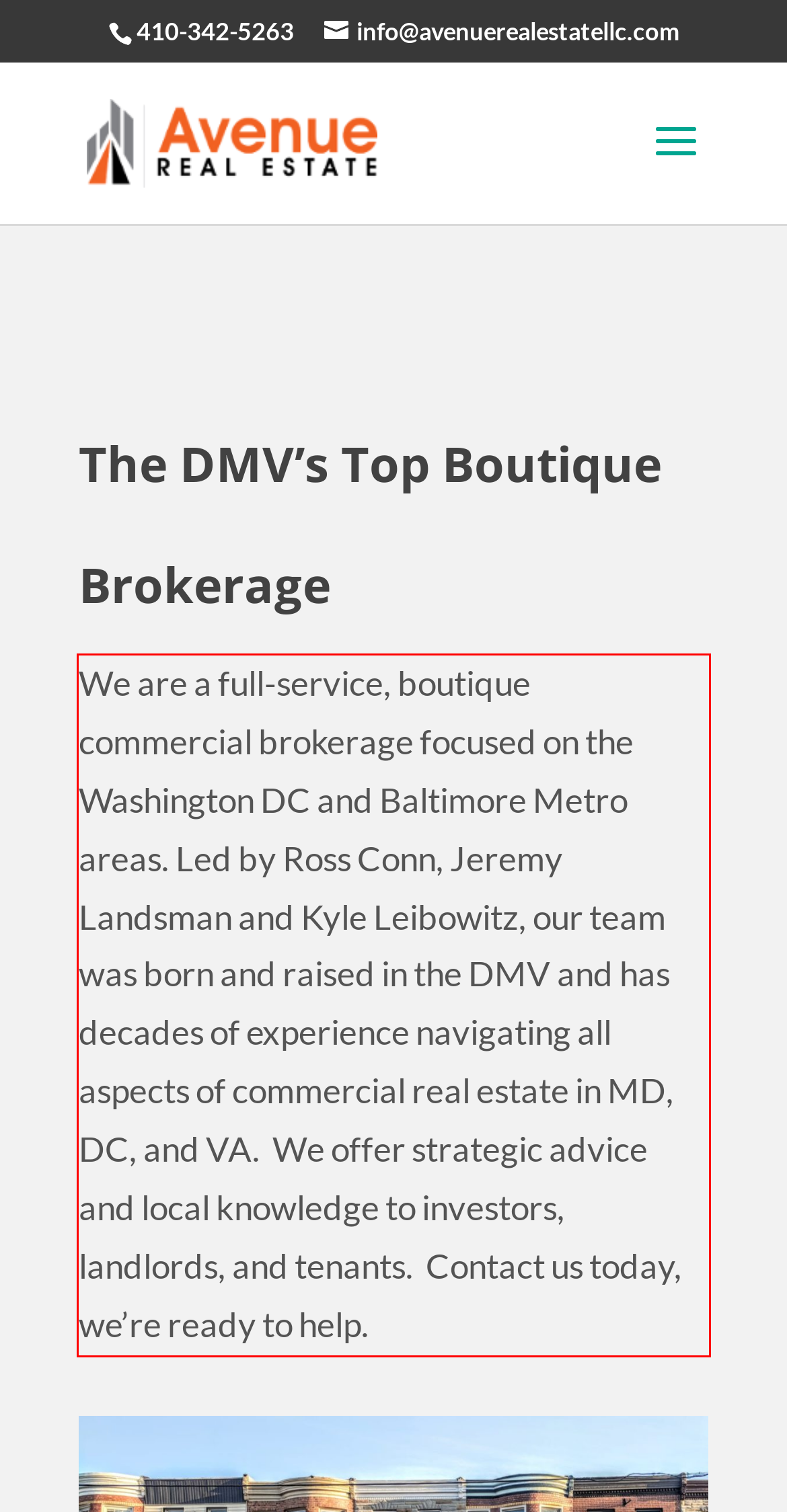You are presented with a webpage screenshot featuring a red bounding box. Perform OCR on the text inside the red bounding box and extract the content.

We are a full-service, boutique commercial brokerage focused on the Washington DC and Baltimore Metro areas. Led by Ross Conn, Jeremy Landsman and Kyle Leibowitz, our team was born and raised in the DMV and has decades of experience navigating all aspects of commercial real estate in MD, DC, and VA. We offer strategic advice and local knowledge to investors, landlords, and tenants. Contact us today, we’re ready to help.